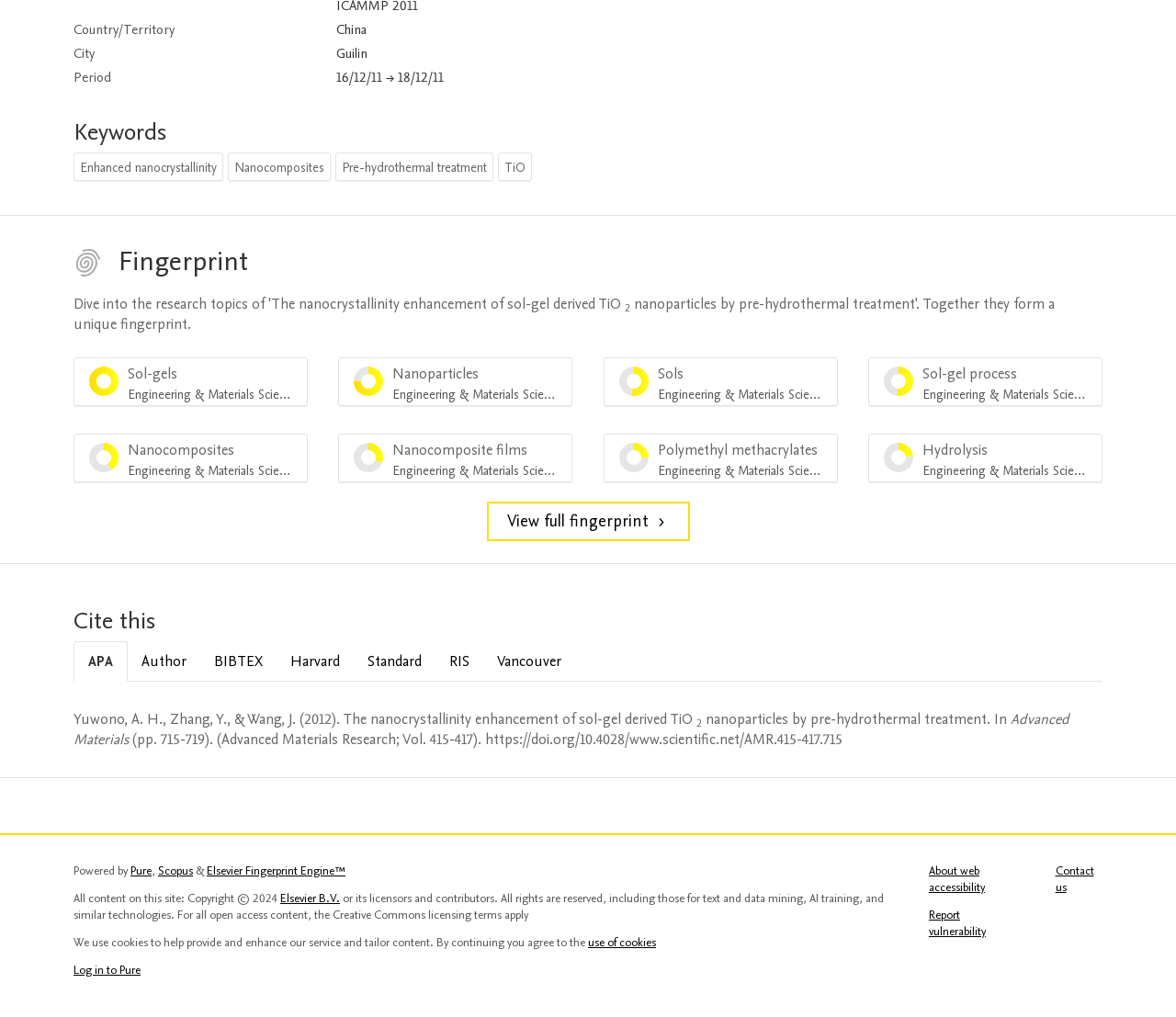What is the name of the journal?
Please use the image to deliver a detailed and complete answer.

I found this answer by looking at the citation information, which mentions 'Advanced Materials' as the journal name.